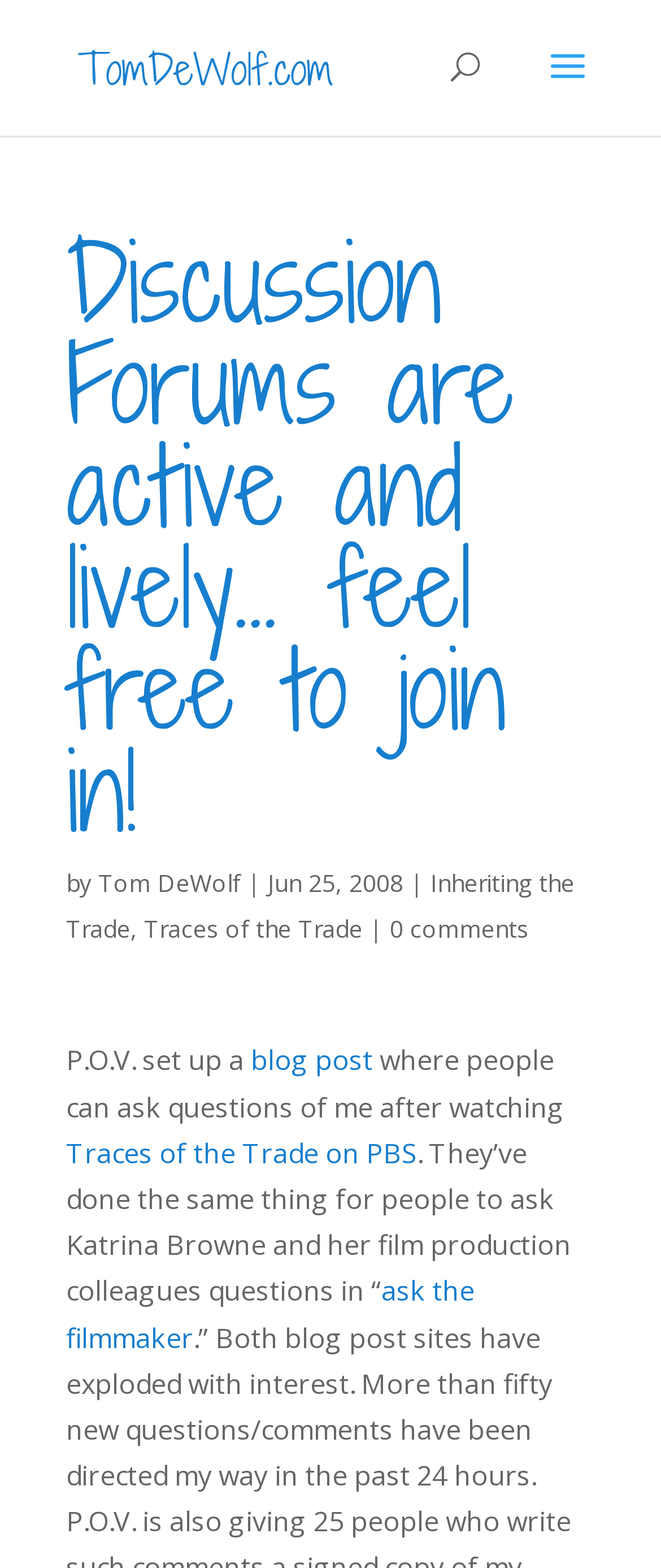Can you identify the bounding box coordinates of the clickable region needed to carry out this instruction: 'read about Traces of the Trade on PBS'? The coordinates should be four float numbers within the range of 0 to 1, stated as [left, top, right, bottom].

[0.1, 0.723, 0.631, 0.747]